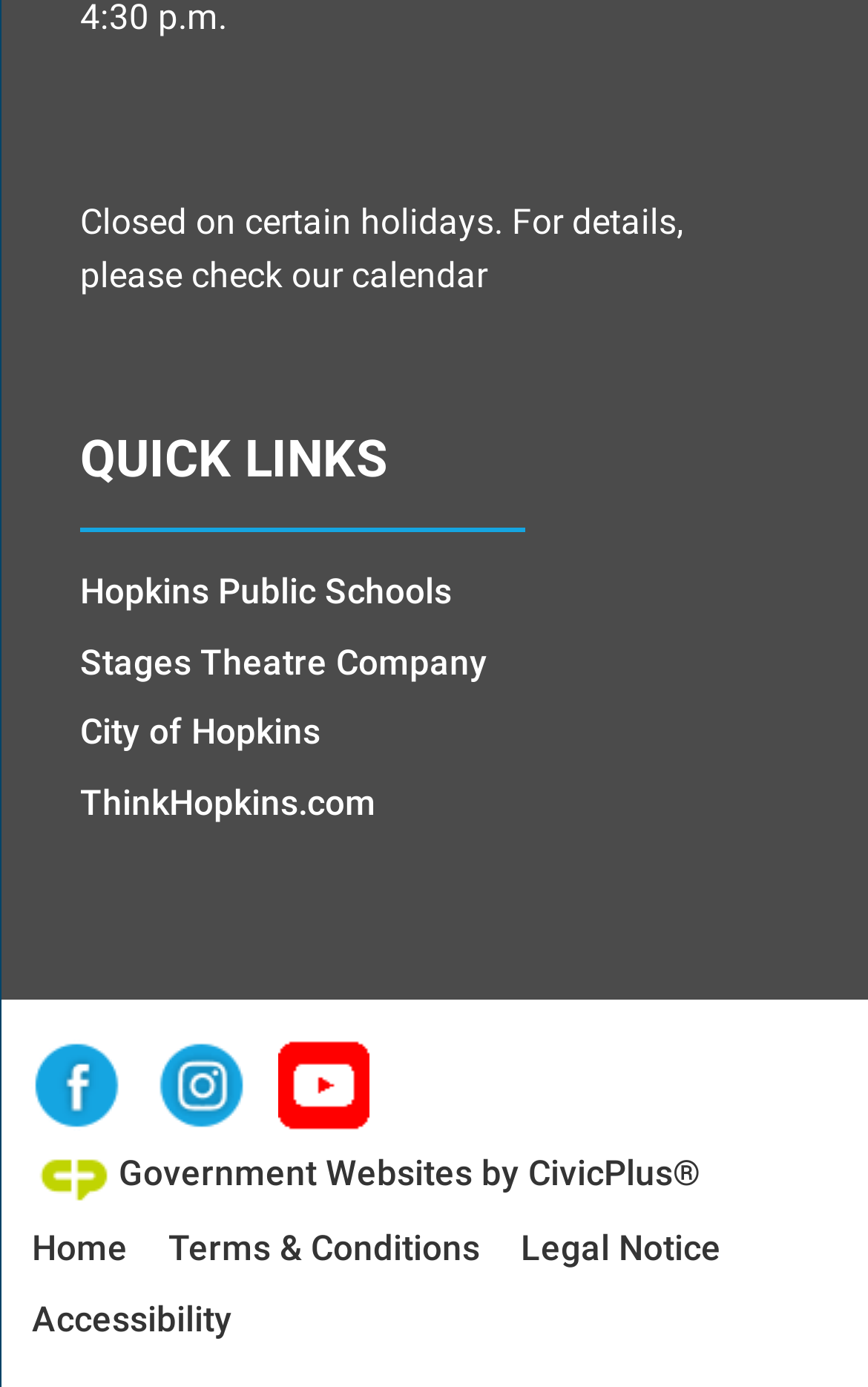Locate the coordinates of the bounding box for the clickable region that fulfills this instruction: "Visit Hopkins Public Schools".

[0.092, 0.411, 0.52, 0.441]